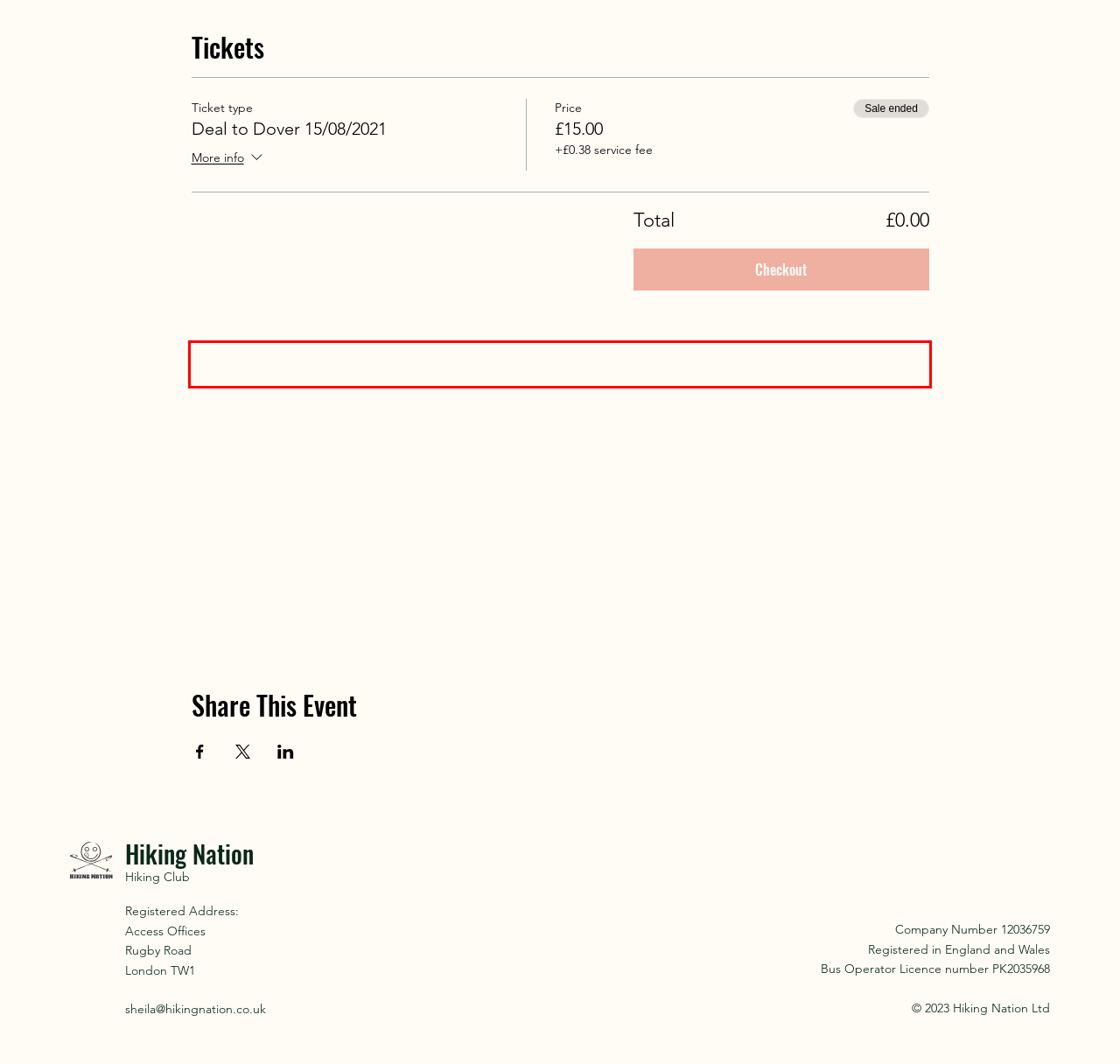You have a screenshot of a webpage with a UI element highlighted by a red bounding box. Use OCR to obtain the text within this highlighted area.

High on its hilltop, Dover Castle is a strategic hill fort used since the Iron Age and by successive generations when the Normans built the keep that stands today.